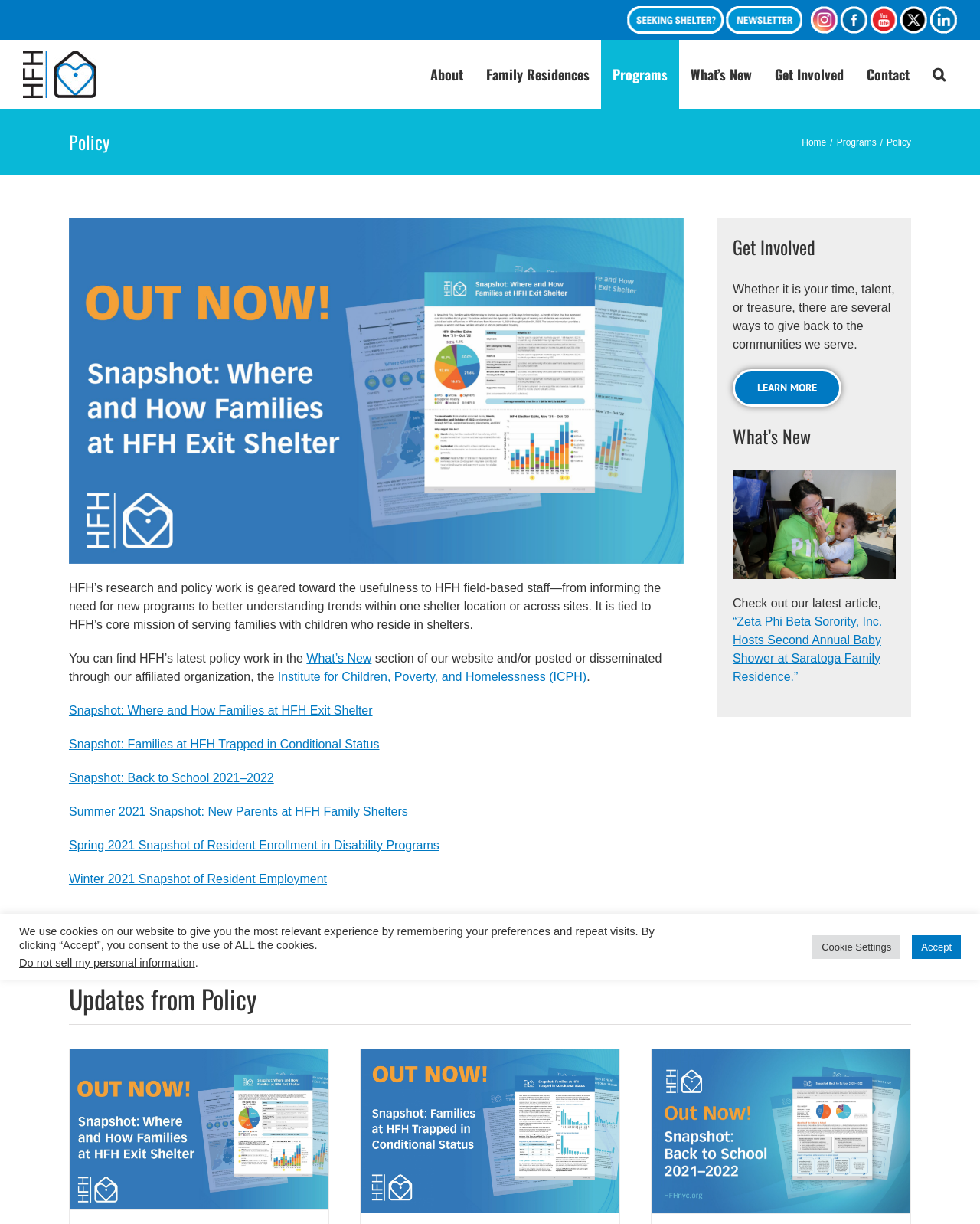Could you provide the bounding box coordinates for the portion of the screen to click to complete this instruction: "Click the 'Seeking Shelter' link"?

[0.64, 0.005, 0.738, 0.028]